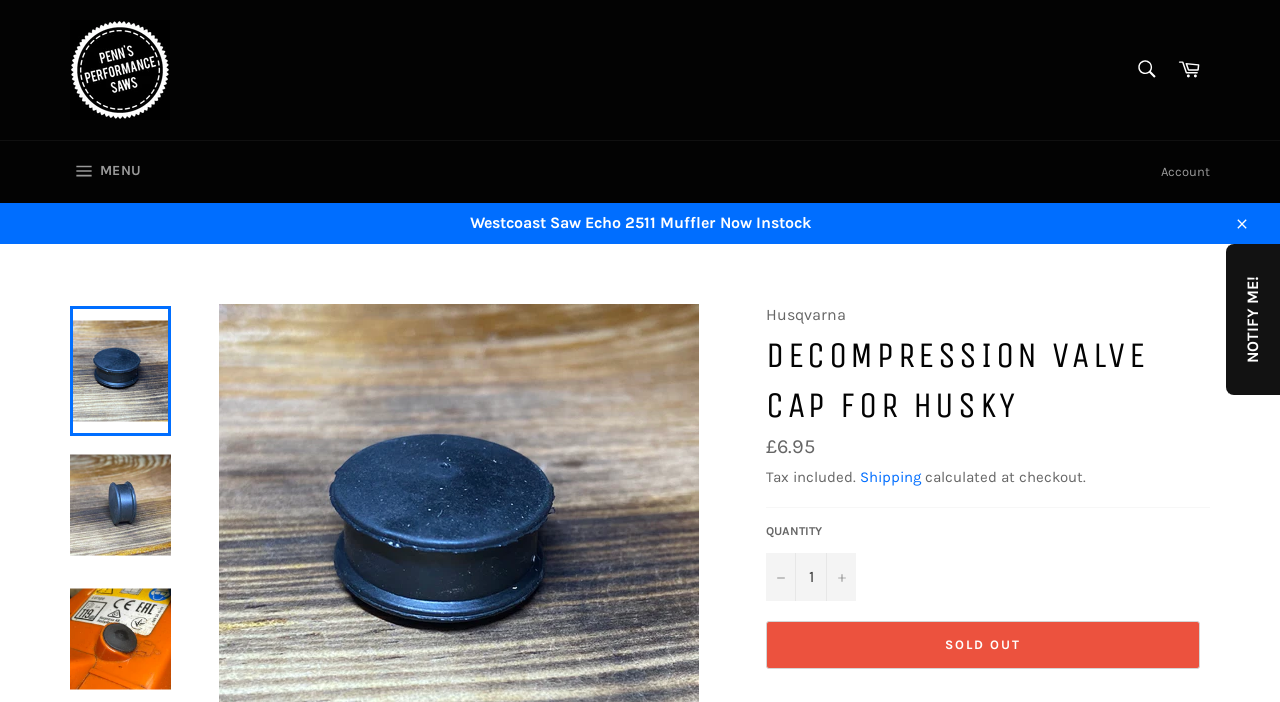Using the information from the screenshot, answer the following question thoroughly:
What is the purpose of the button with a '-' sign?

I found a button with a '-' sign in the static text element with coordinates [0.612, 0.806, 0.619, 0.833]. This button is likely used to reduce the item quantity, as it is located next to the quantity textbox.